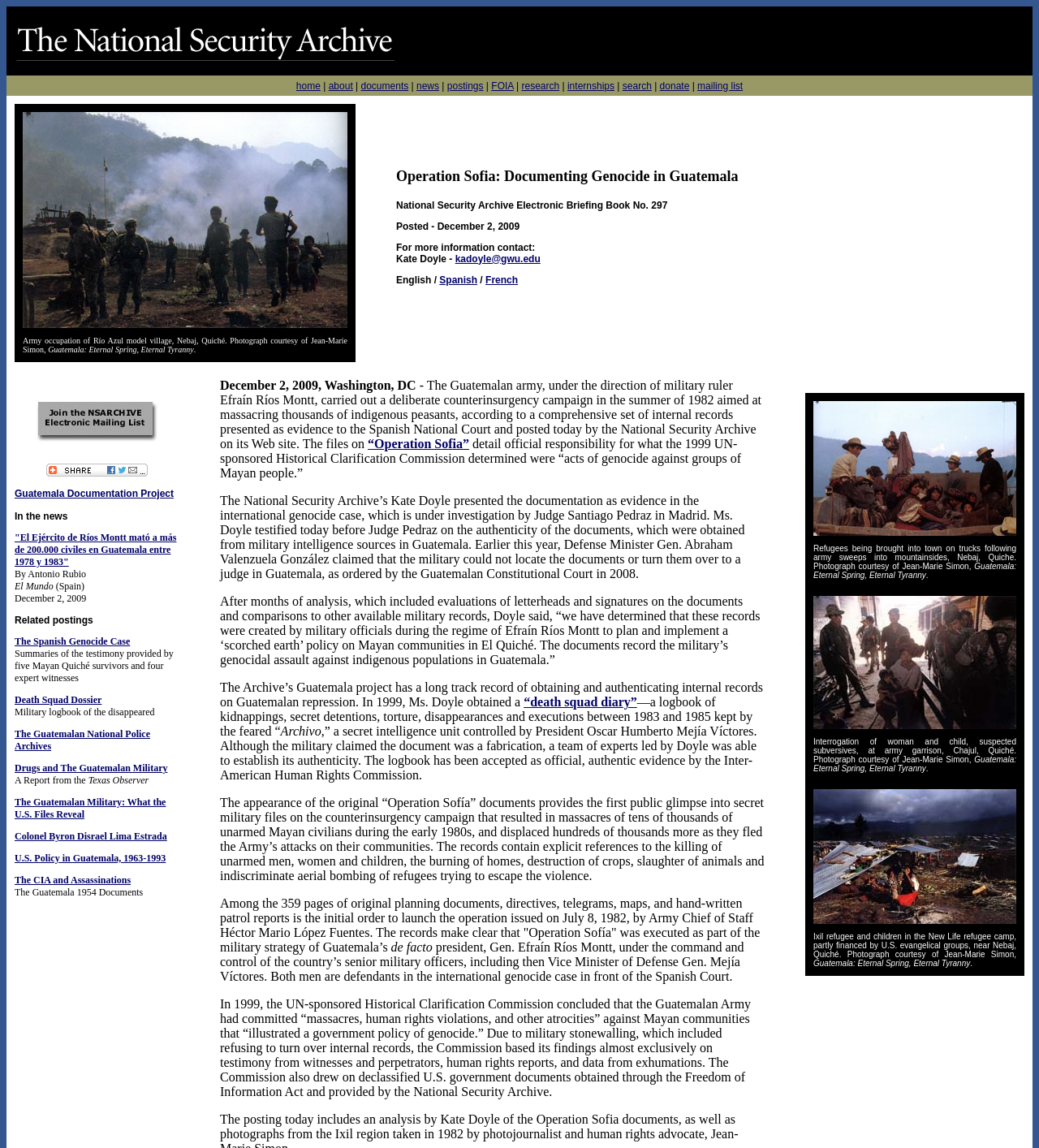Provide a single word or phrase answer to the question: 
What is the name of the military ruler mentioned on this webpage?

Efraín Ríos Montt